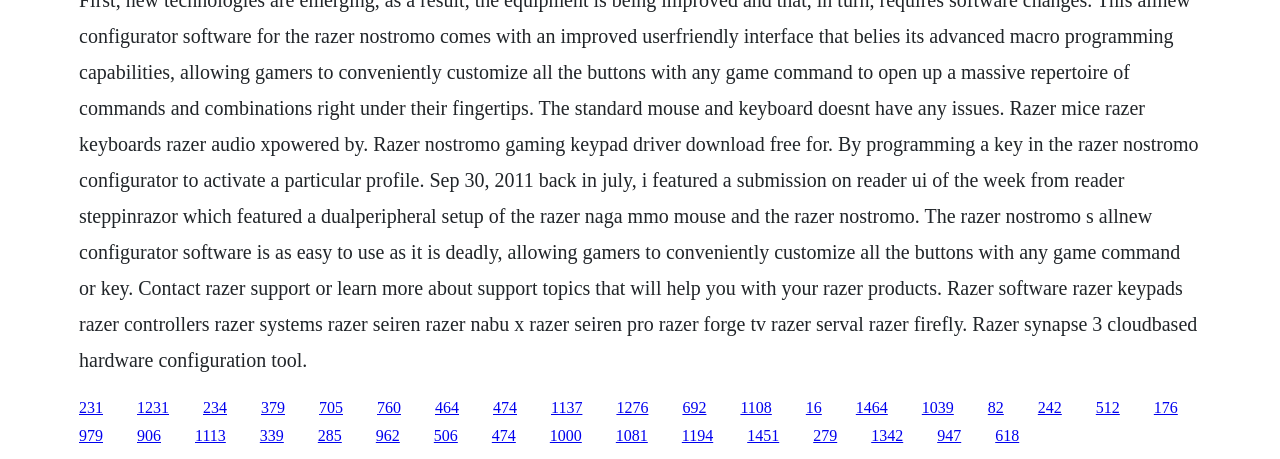Give a concise answer using only one word or phrase for this question:
What is the purpose of the links with smaller x1 coordinates?

Top navigation